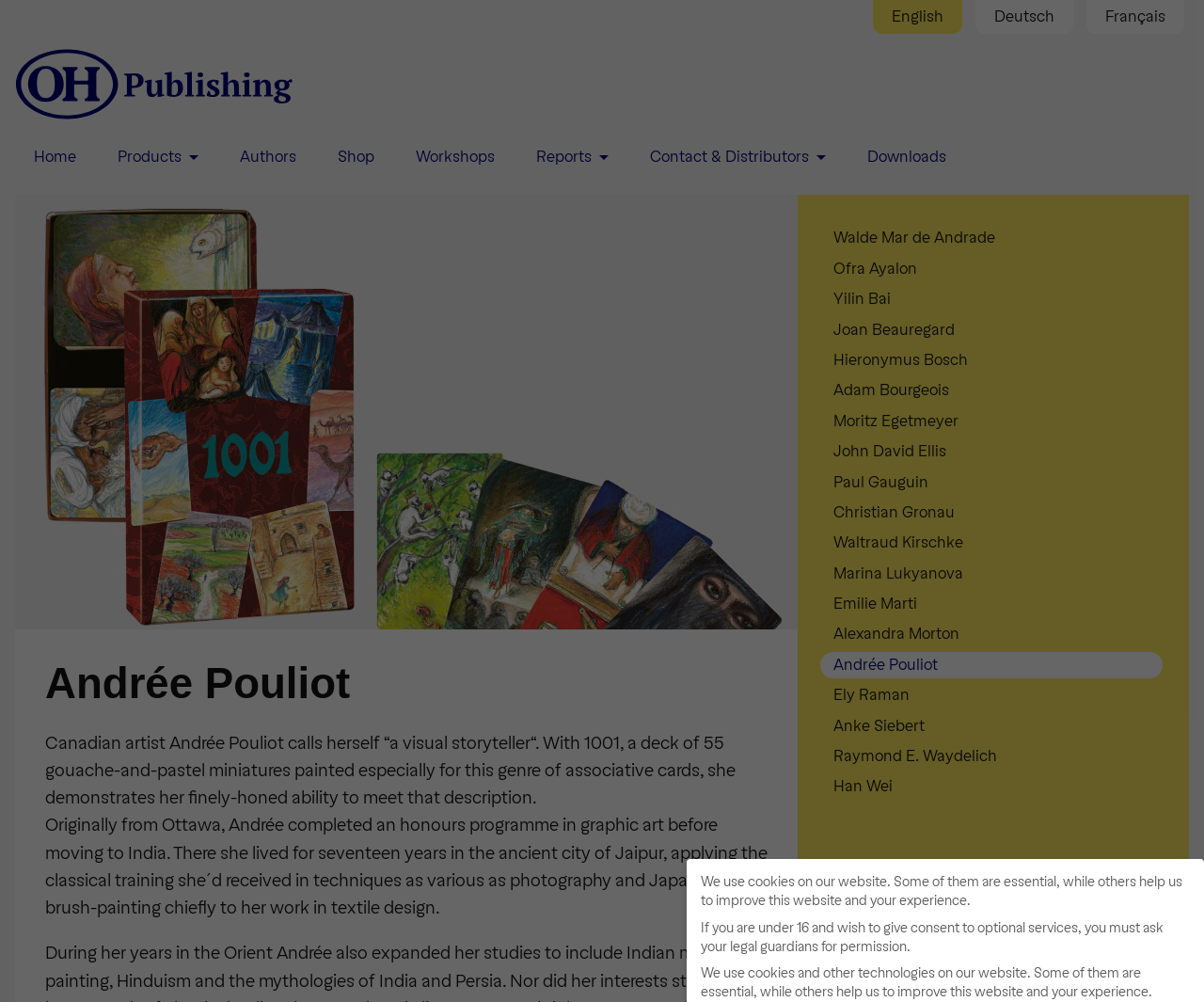Please respond to the question using a single word or phrase:
How many gouache-and-pastel miniatures are in the deck 1001?

55